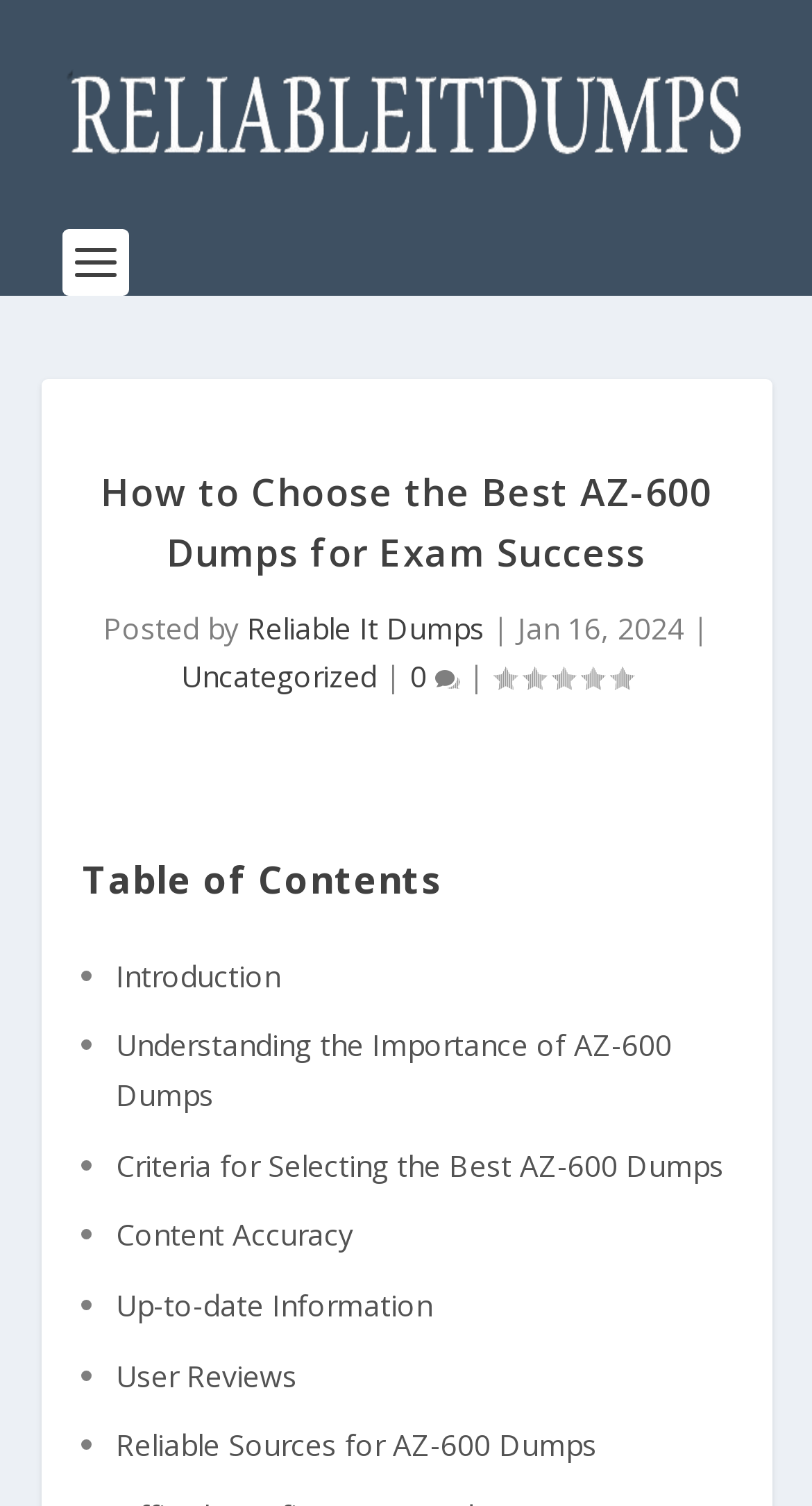Can you specify the bounding box coordinates of the area that needs to be clicked to fulfill the following instruction: "Check User Reviews"?

[0.142, 0.9, 0.365, 0.926]